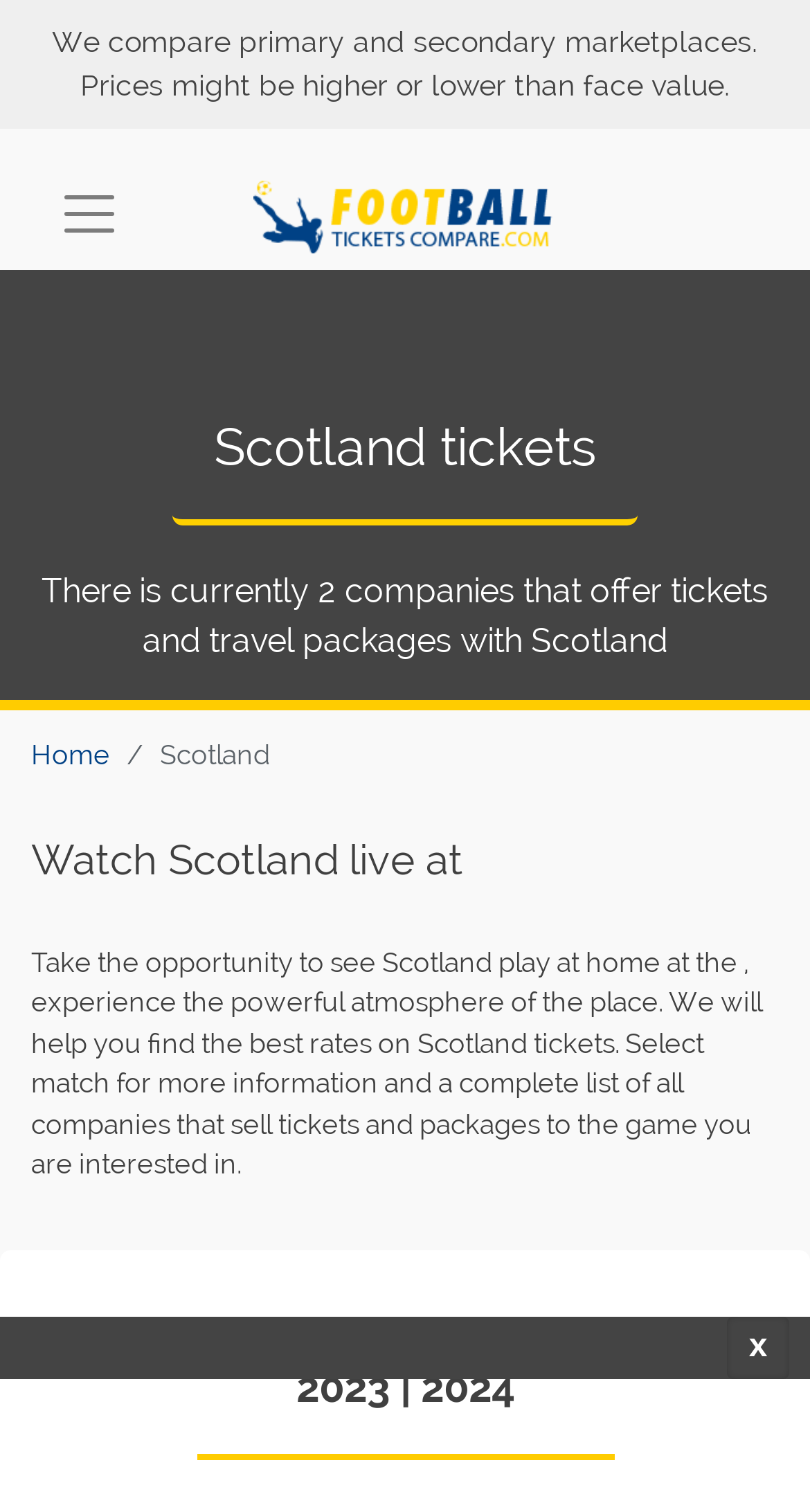Create a detailed summary of all the visual and textual information on the webpage.

The webpage is about searching and comparing Scotland tickets for home and away games. At the top, there is a brief description stating that the website compares primary and secondary marketplaces, and prices may vary from face value. 

To the right of this description, there is a menu button with an accompanying image. Below this, the main heading "Scotland tickets" is prominently displayed. 

On the left side, there is a navigation link labeled "Home". Below this, another heading "Watch Scotland live at" is followed by a paragraph of text that invites users to experience the atmosphere of watching Scotland play at home and find the best rates on tickets. 

Further down, a heading "Scotland Fixtures 2023 | 2024" is positioned near the bottom of the page. There is also a note mentioning that there are currently two companies offering tickets and travel packages with Scotland.